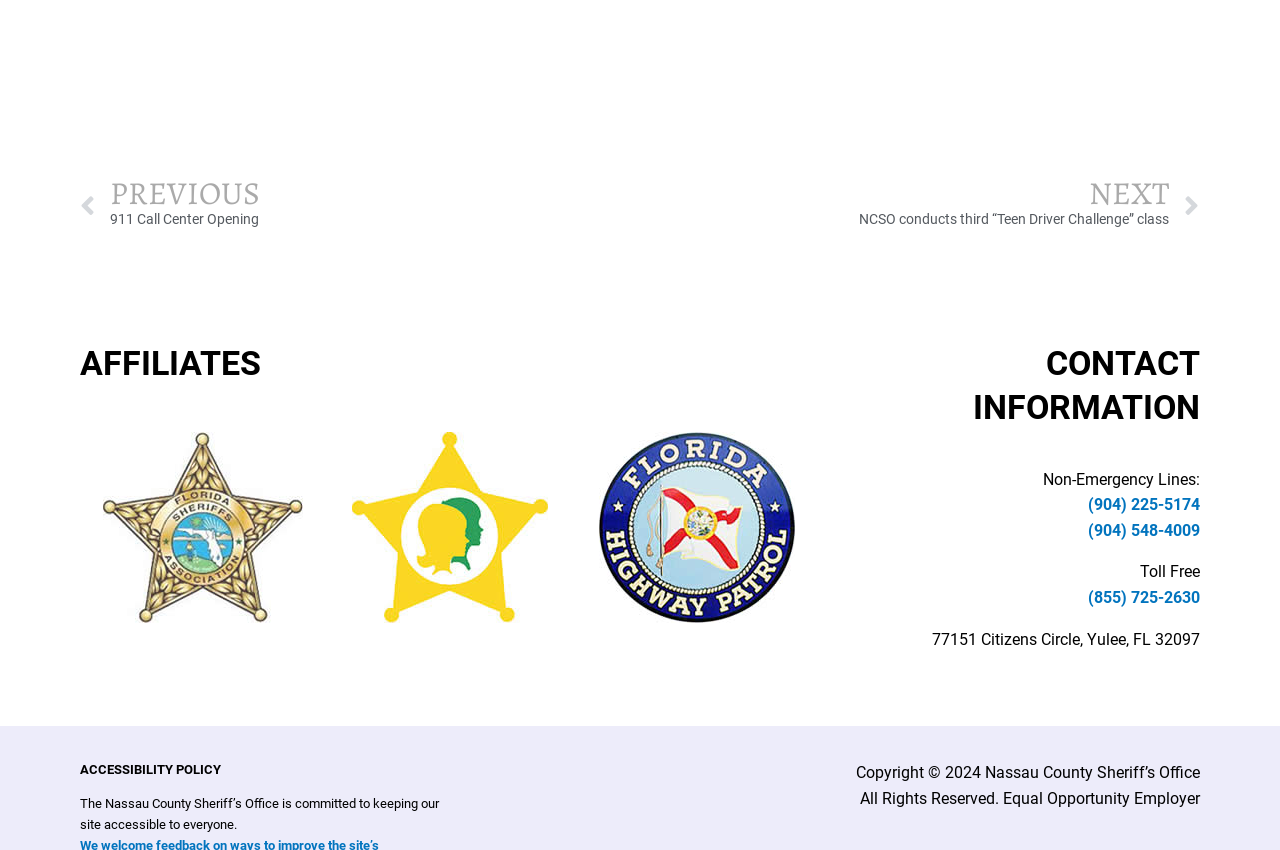How many affiliate organizations are listed?
From the details in the image, answer the question comprehensively.

I counted the number of images that appear to be logos of affiliate organizations, and found three: 'florida sheriffs association', 'yellow star with childrens heads in the center', and 'florida highway patrol'.